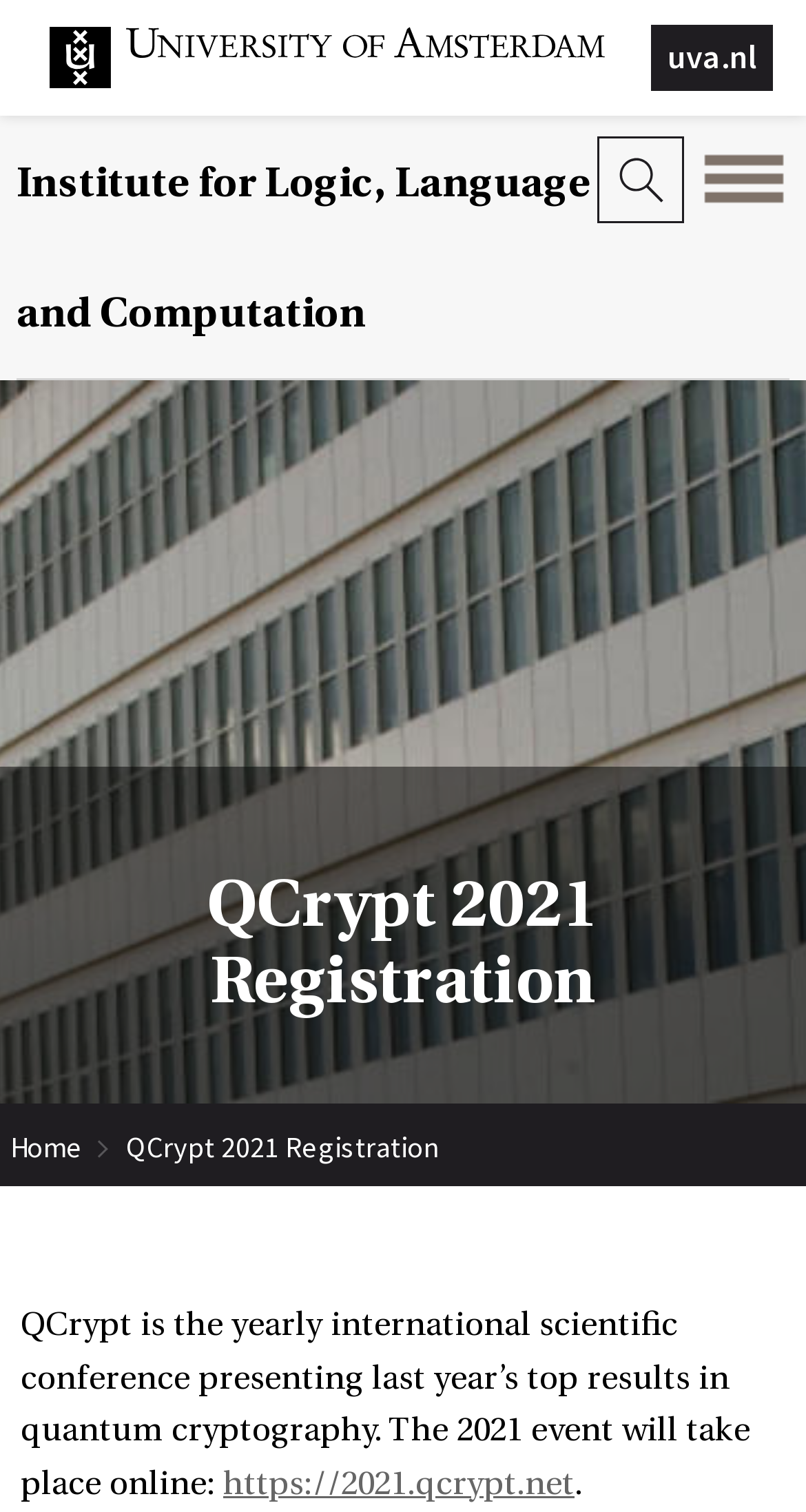Where will the 2021 event take place?
Based on the image, please offer an in-depth response to the question.

The static text on the webpage states that 'The 2021 event will take place online:', which indicates that the event will be held online rather than at a physical location.